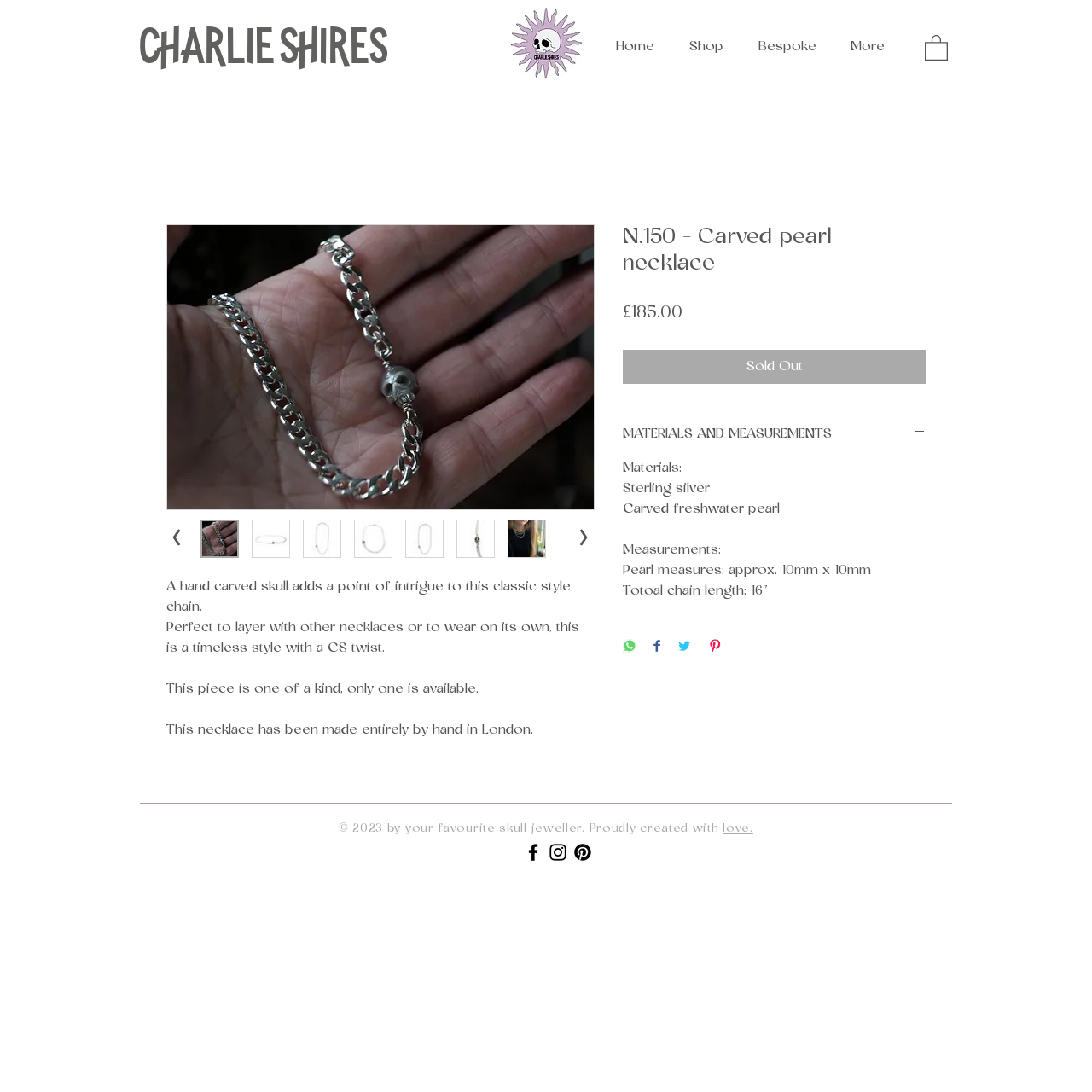Explain the webpage in detail, including its primary components.

This webpage is about a specific jewelry piece, the "N.150 - Carved pearl necklace" by Charlie Shires. At the top of the page, there is a navigation bar with links to "Home", "Shop", "Bespoke", and "More". Below the navigation bar, there is a large image of the necklace, accompanied by a smaller image of the Charlie Shires logo.

The main content of the page is divided into two sections. On the left side, there is a large image of the necklace, and below it, there are several smaller images of the necklace from different angles. On the right side, there is a description of the necklace, which includes details about its materials, measurements, and price. The description is divided into several paragraphs, with headings such as "Materials and Measurements".

The price of the necklace, £185.00, is displayed prominently below the description. There is also a "Sold Out" button, indicating that the necklace is no longer available for purchase. Below the price, there are several buttons for sharing the product on social media platforms such as WhatsApp, Facebook, Twitter, and Pinterest.

At the bottom of the page, there is a footer section with a copyright notice and links to the company's social media profiles.